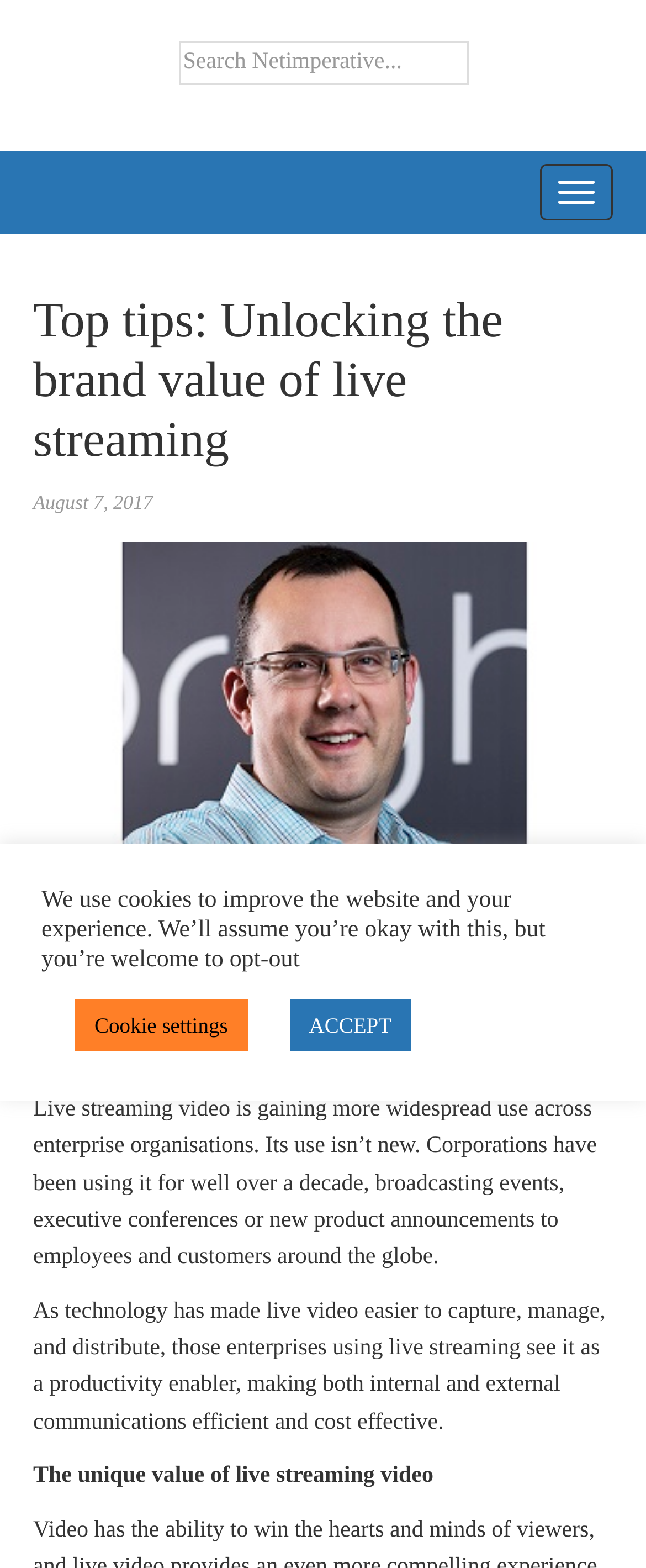Carefully examine the image and provide an in-depth answer to the question: What is the date of the article?

The date of the article can be found in the text 'Monday, August 7, 2017, 3:04 pm', which is located in the main content area of the webpage, below the title.